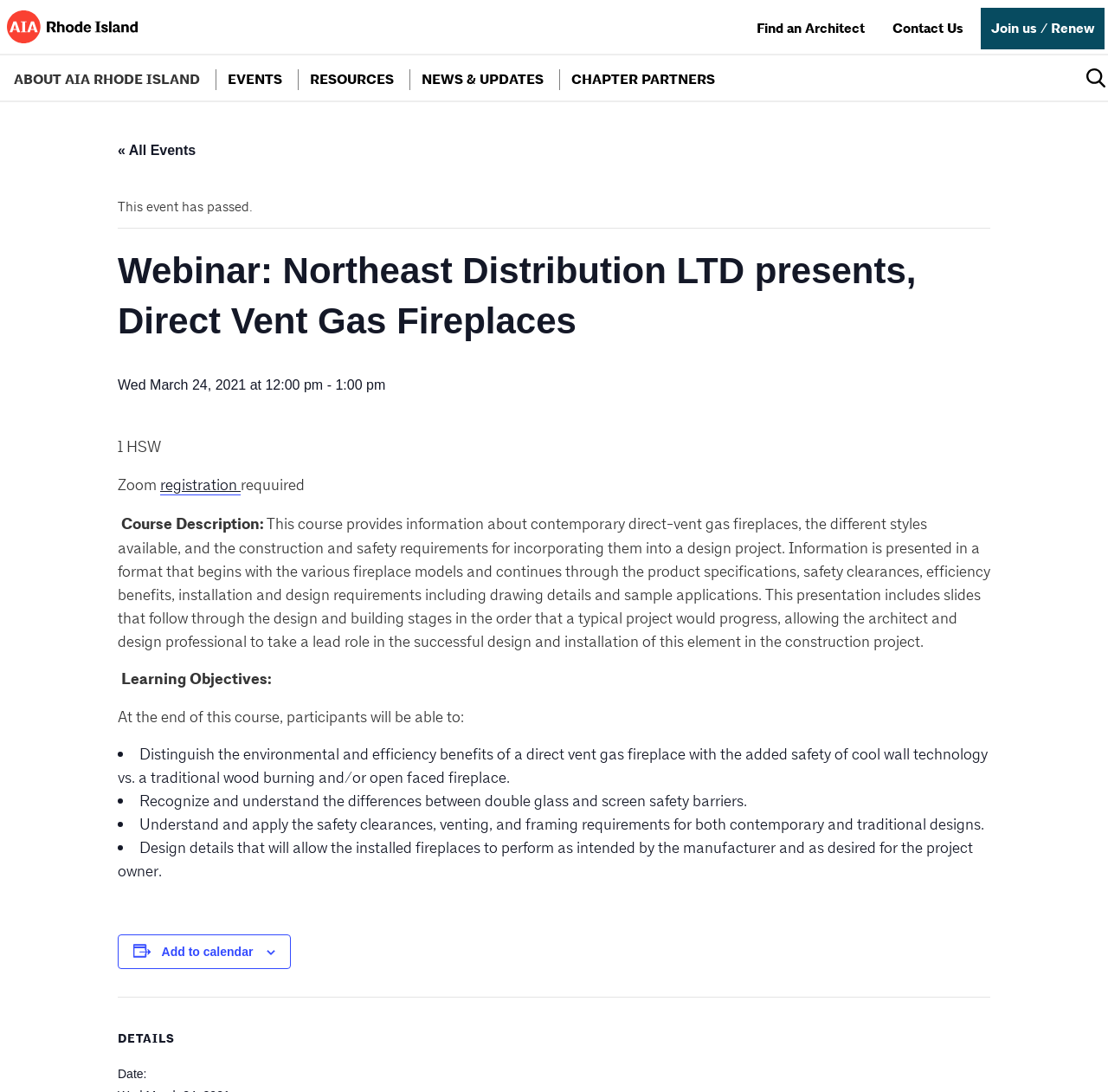Locate the bounding box coordinates of the element's region that should be clicked to carry out the following instruction: "Click the 'EVENTS' link". The coordinates need to be four float numbers between 0 and 1, i.e., [left, top, right, bottom].

[0.196, 0.054, 0.264, 0.092]